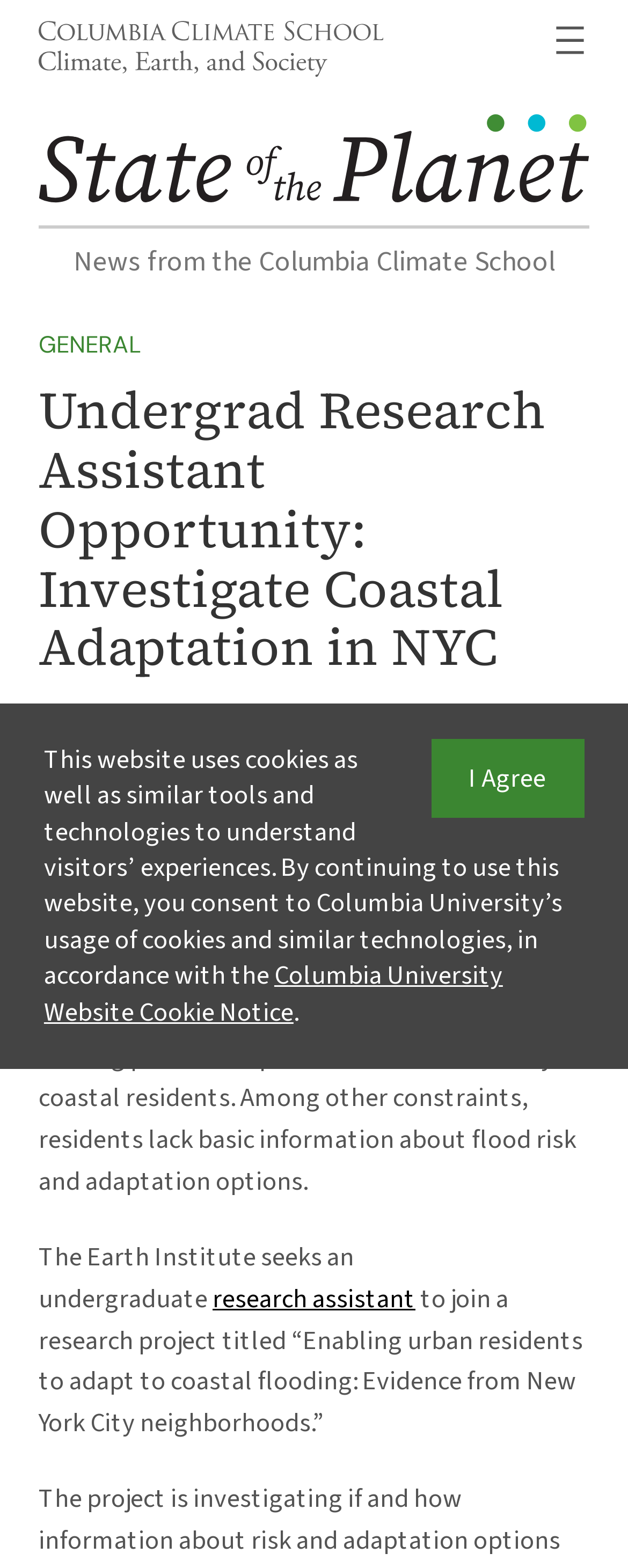What is the name of the school mentioned?
Answer the question with a thorough and detailed explanation.

The name of the school mentioned is Columbia Climate School, which is mentioned in the link 'Columbia Climate School: Climate, Earth, and Society' and also in the image description 'Columbia Climate School: Climate, Earth, and Society'.